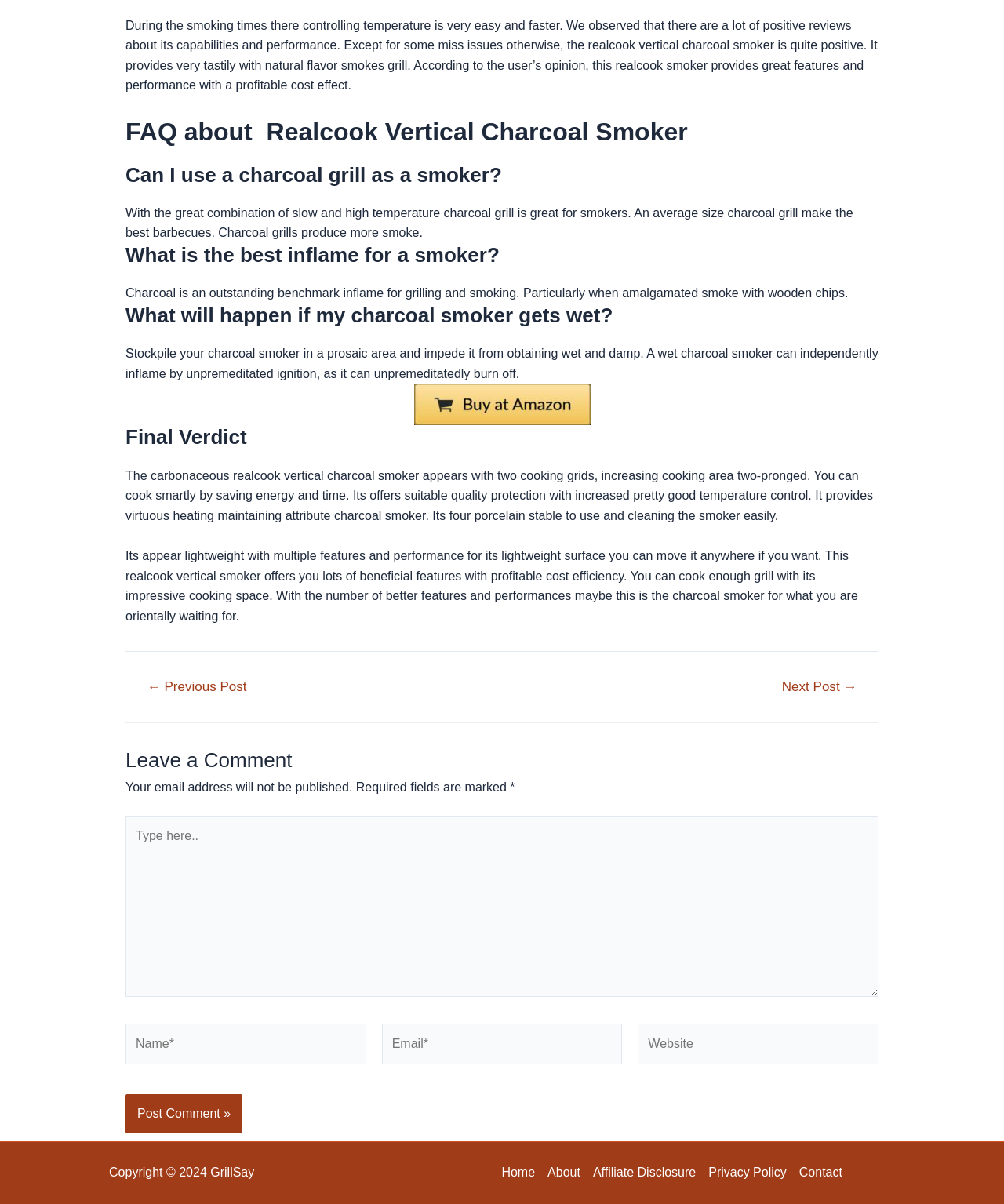Please reply to the following question with a single word or a short phrase:
What is the benefit of using charcoal for grilling and smoking?

Produces more smoke